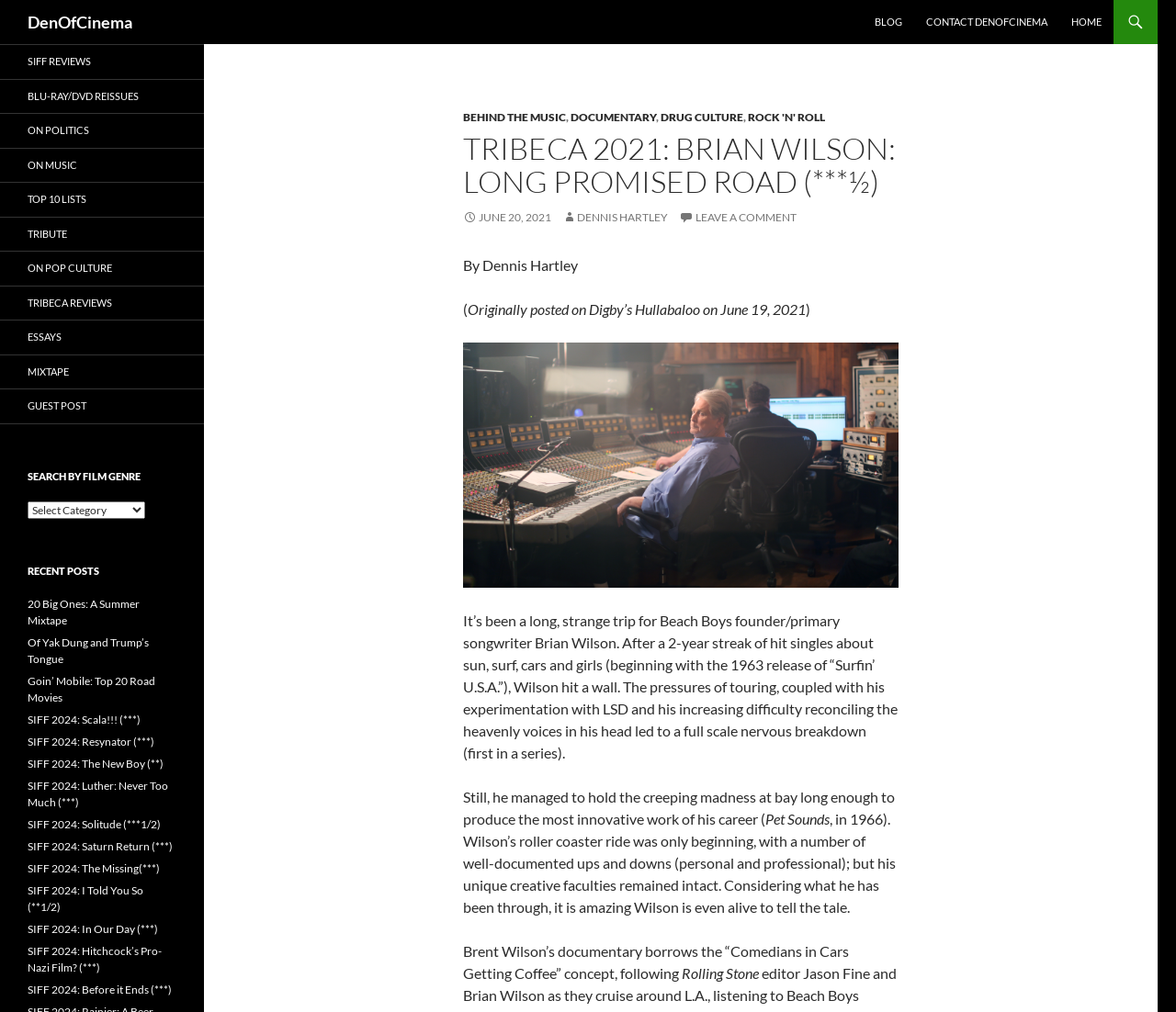Based on the image, provide a detailed response to the question:
What is the genre of the movie being reviewed?

The genre of the movie being reviewed can be found in a link element, which says 'DOCUMENTARY'. This indicates that the movie being reviewed is a documentary.